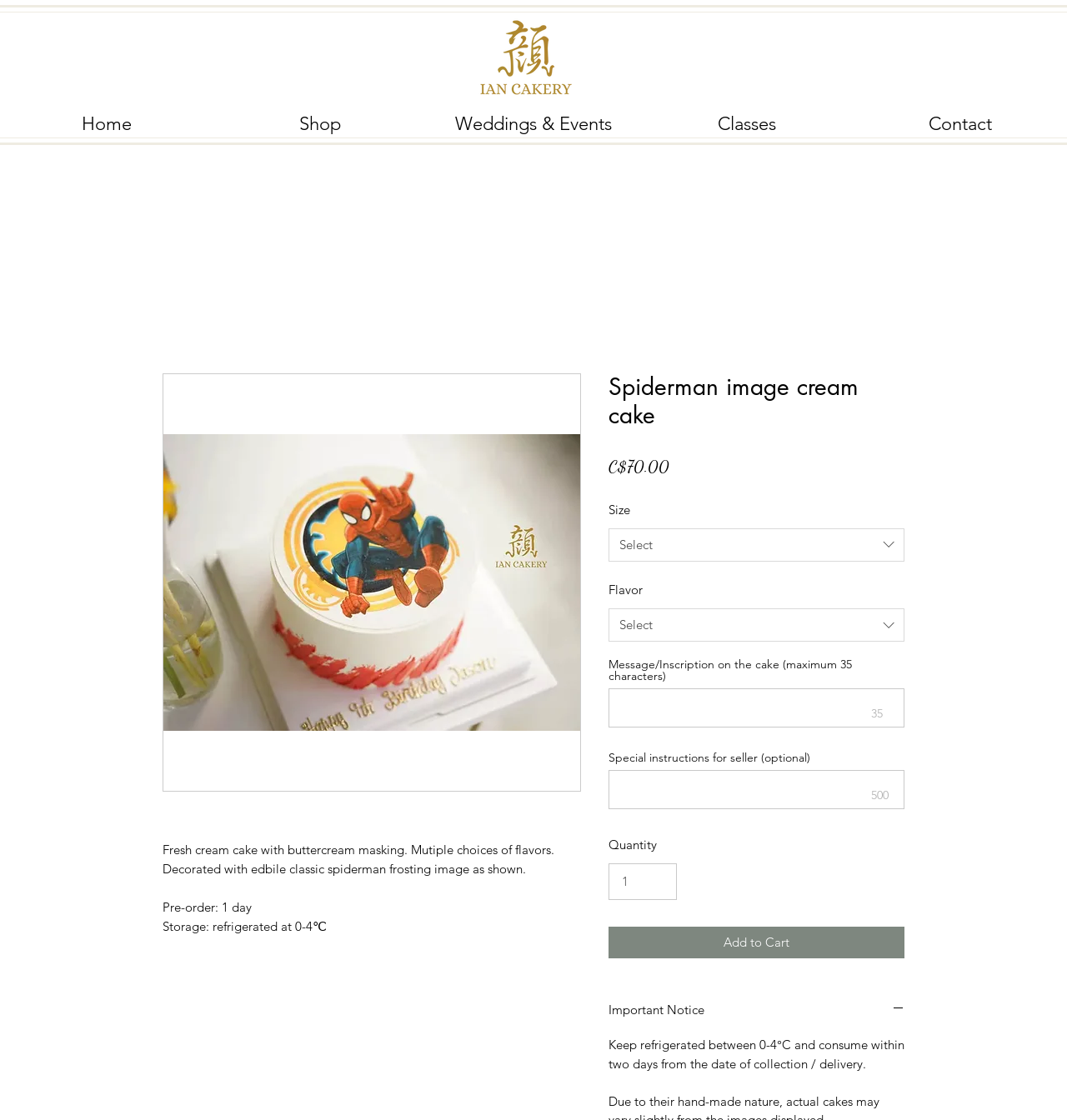Determine the bounding box coordinates for the HTML element described here: "Shop".

[0.2, 0.1, 0.4, 0.122]